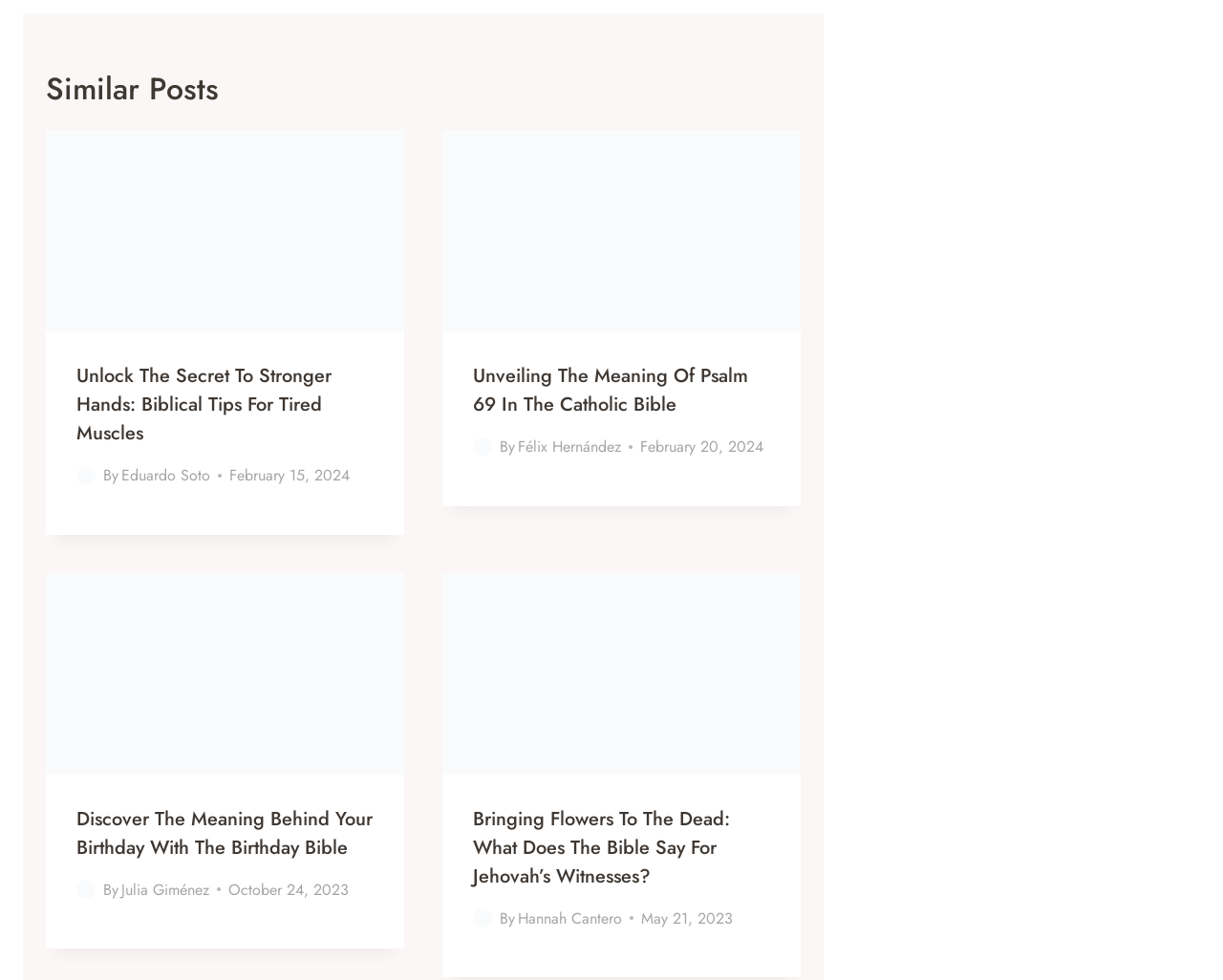Respond to the question below with a single word or phrase:
Who wrote the second article?

Félix Hernández